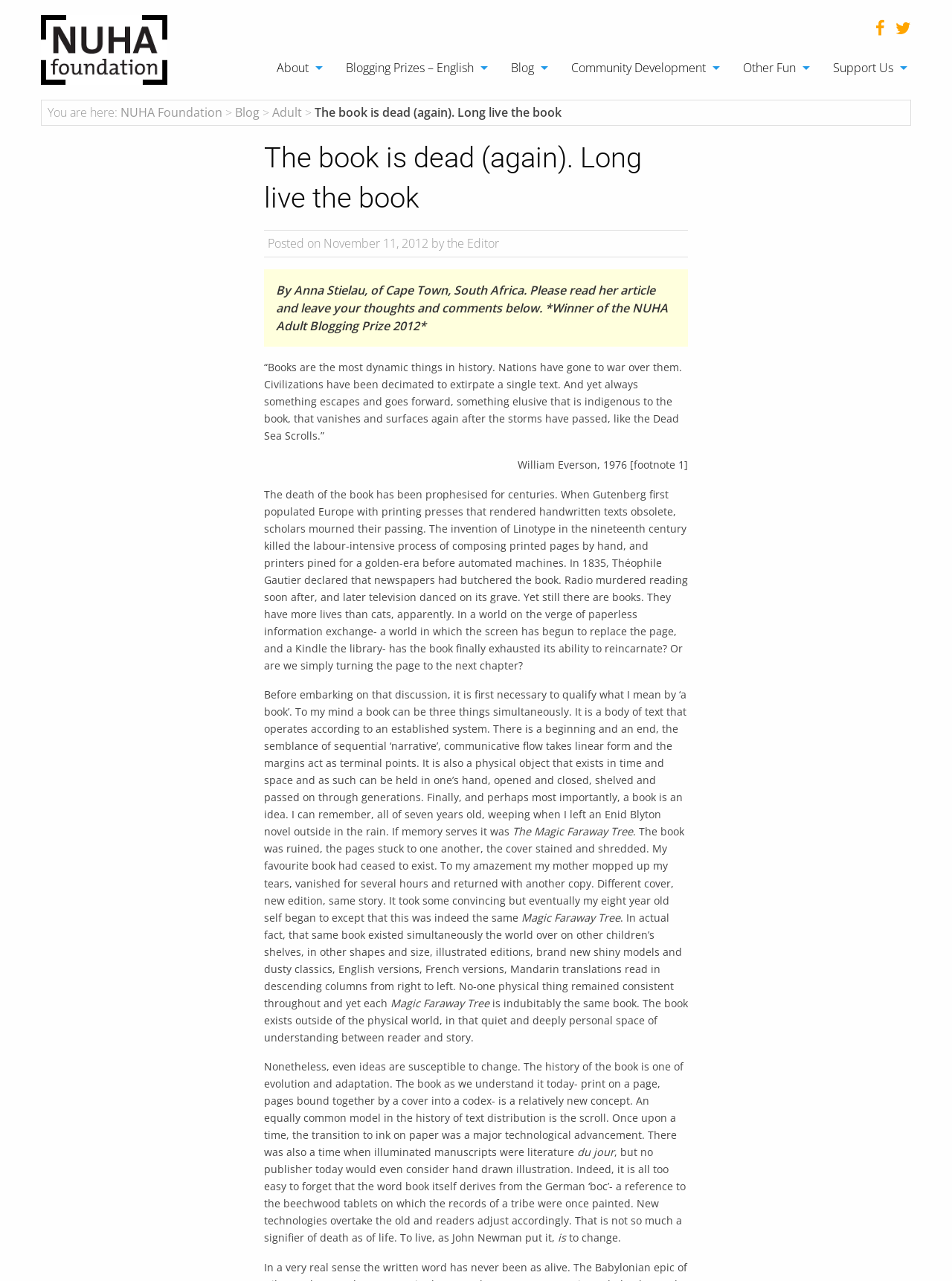Please locate the bounding box coordinates of the element that should be clicked to complete the given instruction: "Explore the 'Community Development' section".

[0.588, 0.042, 0.76, 0.064]